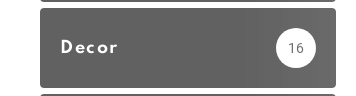Describe all the elements in the image with great detail.

The image features a stylized button labeled "Decor" within a dark-themed user interface. It indicates that there are 16 items related to decor available. This element serves as a navigation point, allowing users to explore various decorative options or products, possibly enhancing the aesthetic aspect of their spaces. The design is clean and modern, emphasizing the significance of decor in creating inviting environments.